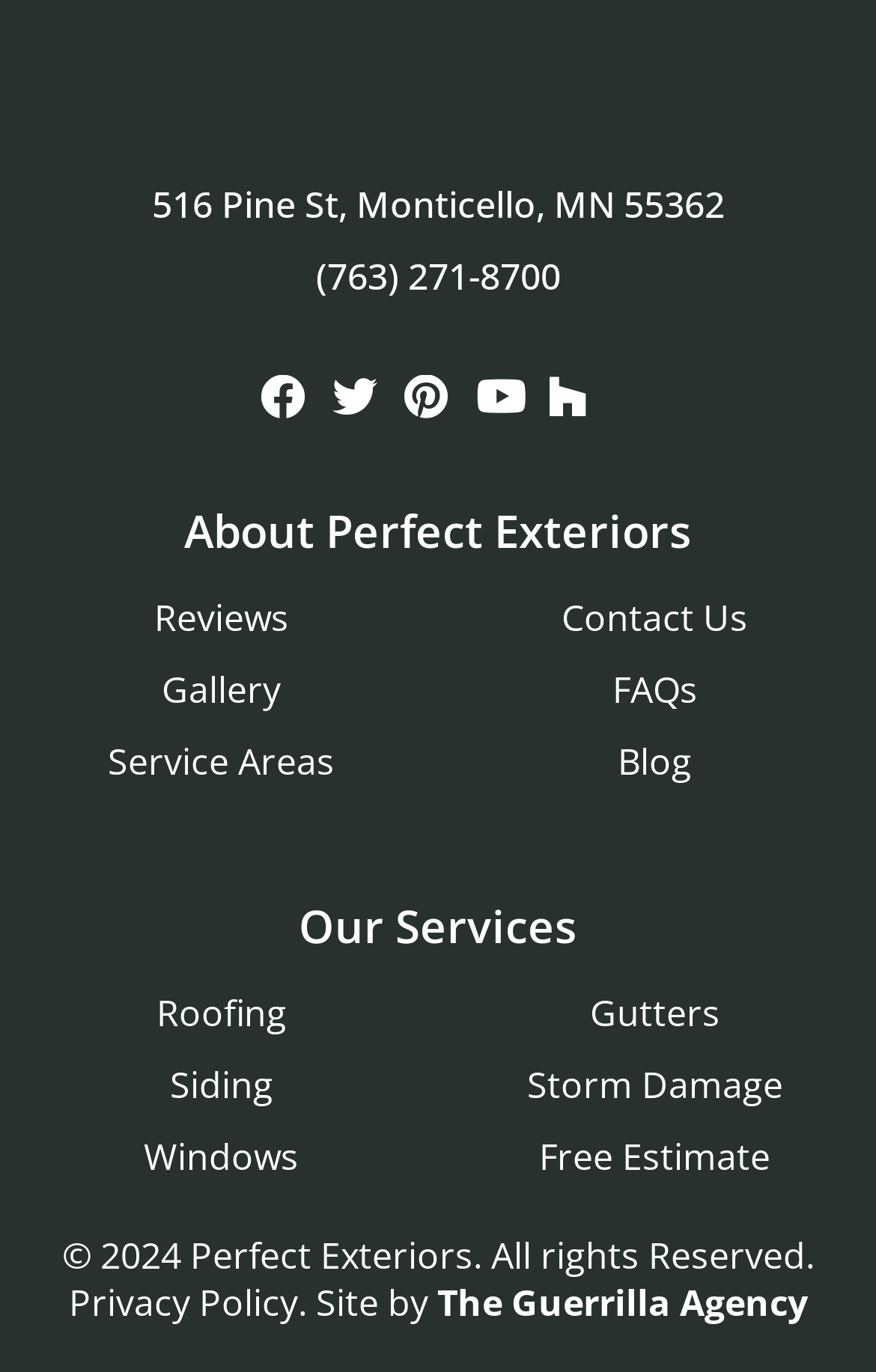Please determine the bounding box coordinates of the element's region to click for the following instruction: "Visit the blog".

[0.705, 0.537, 0.79, 0.573]